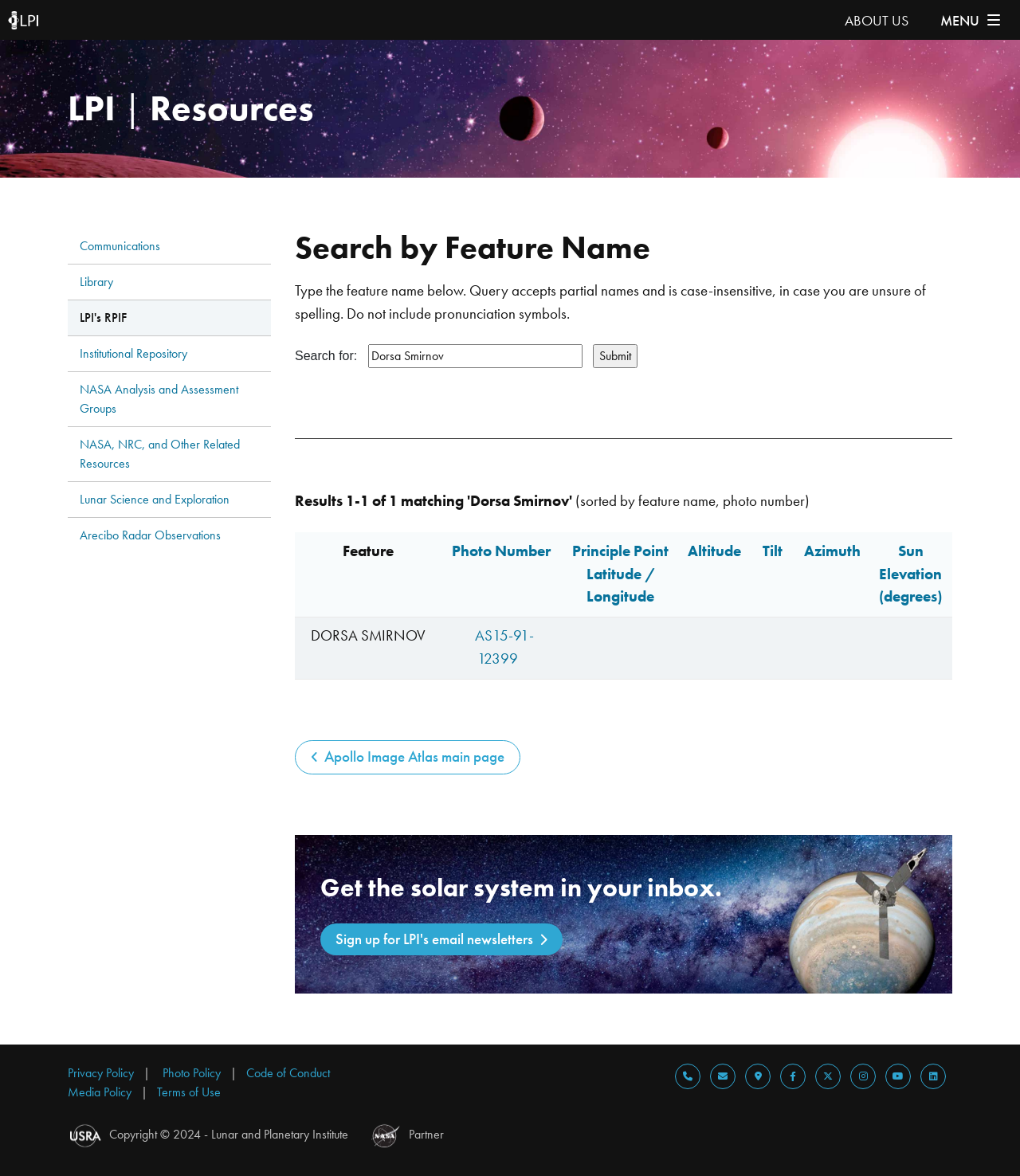What is the name of the feature in the first row of the table?
Answer with a single word or phrase, using the screenshot for reference.

DORSA SMIRNOV